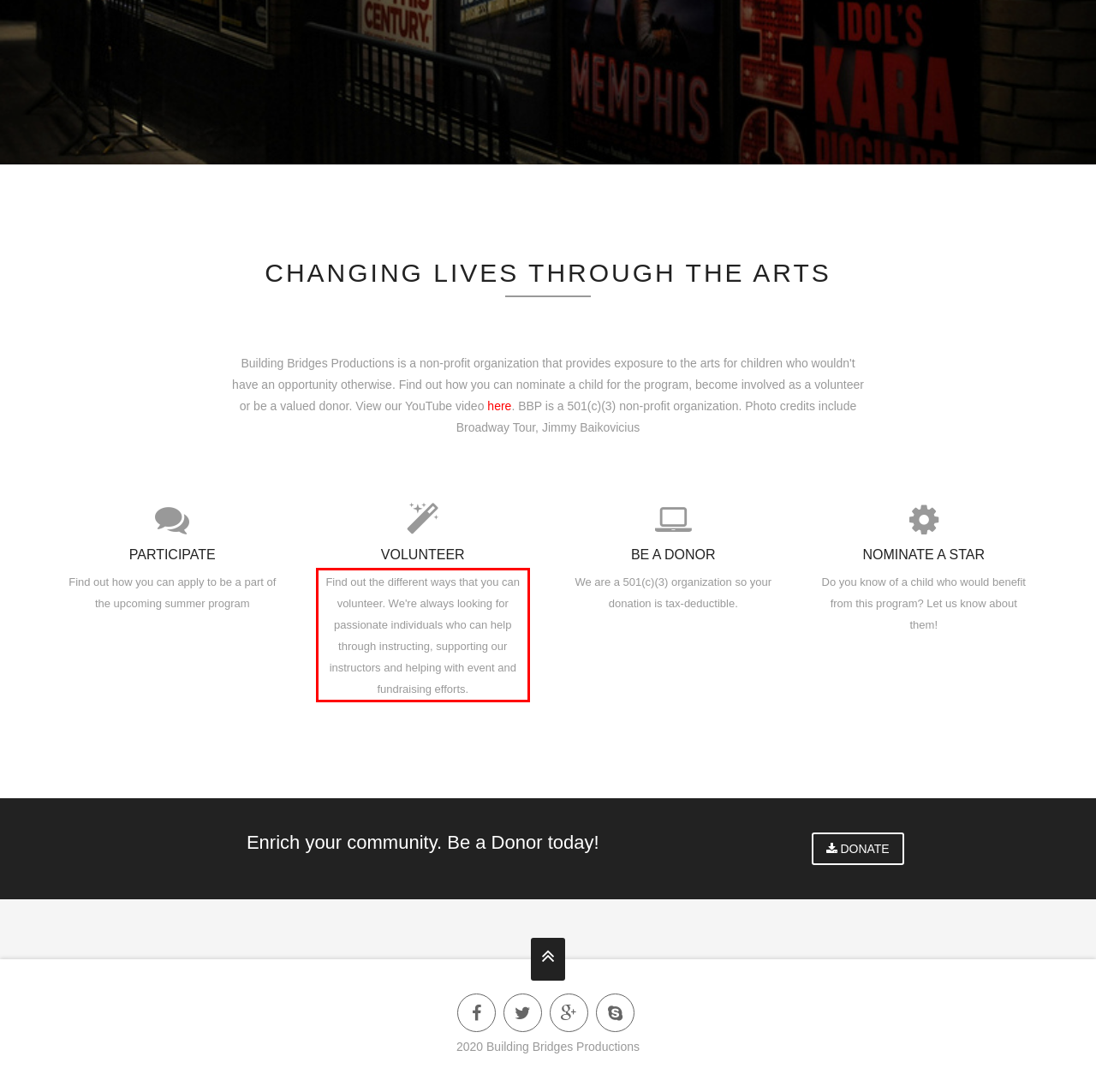Examine the screenshot of the webpage, locate the red bounding box, and generate the text contained within it.

Find out the different ways that you can volunteer. We're always looking for passionate individuals who can help through instructing, supporting our instructors and helping with event and fundraising efforts.